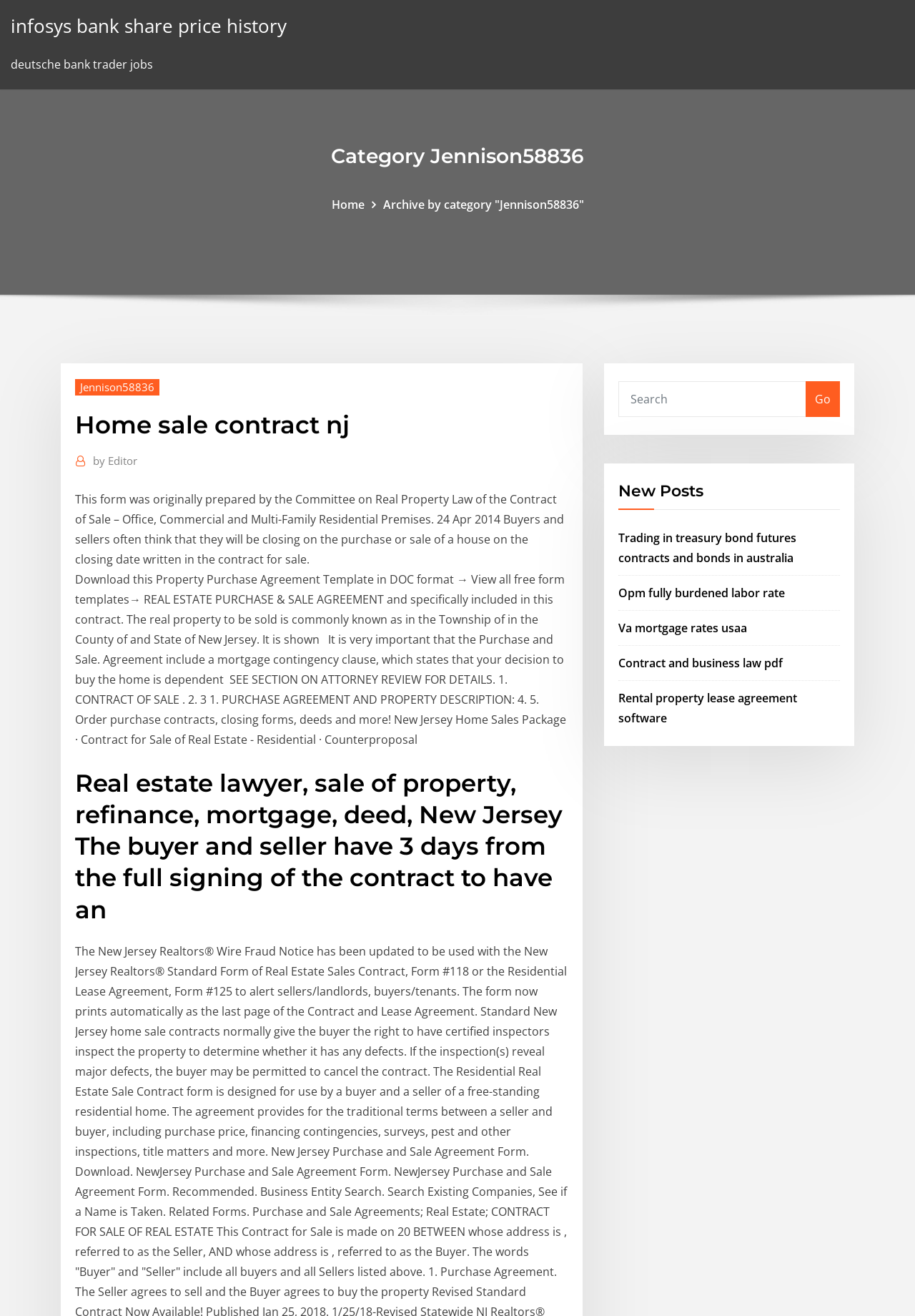Pinpoint the bounding box coordinates for the area that should be clicked to perform the following instruction: "View 'Archive by category Jennison58836'".

[0.418, 0.149, 0.638, 0.161]